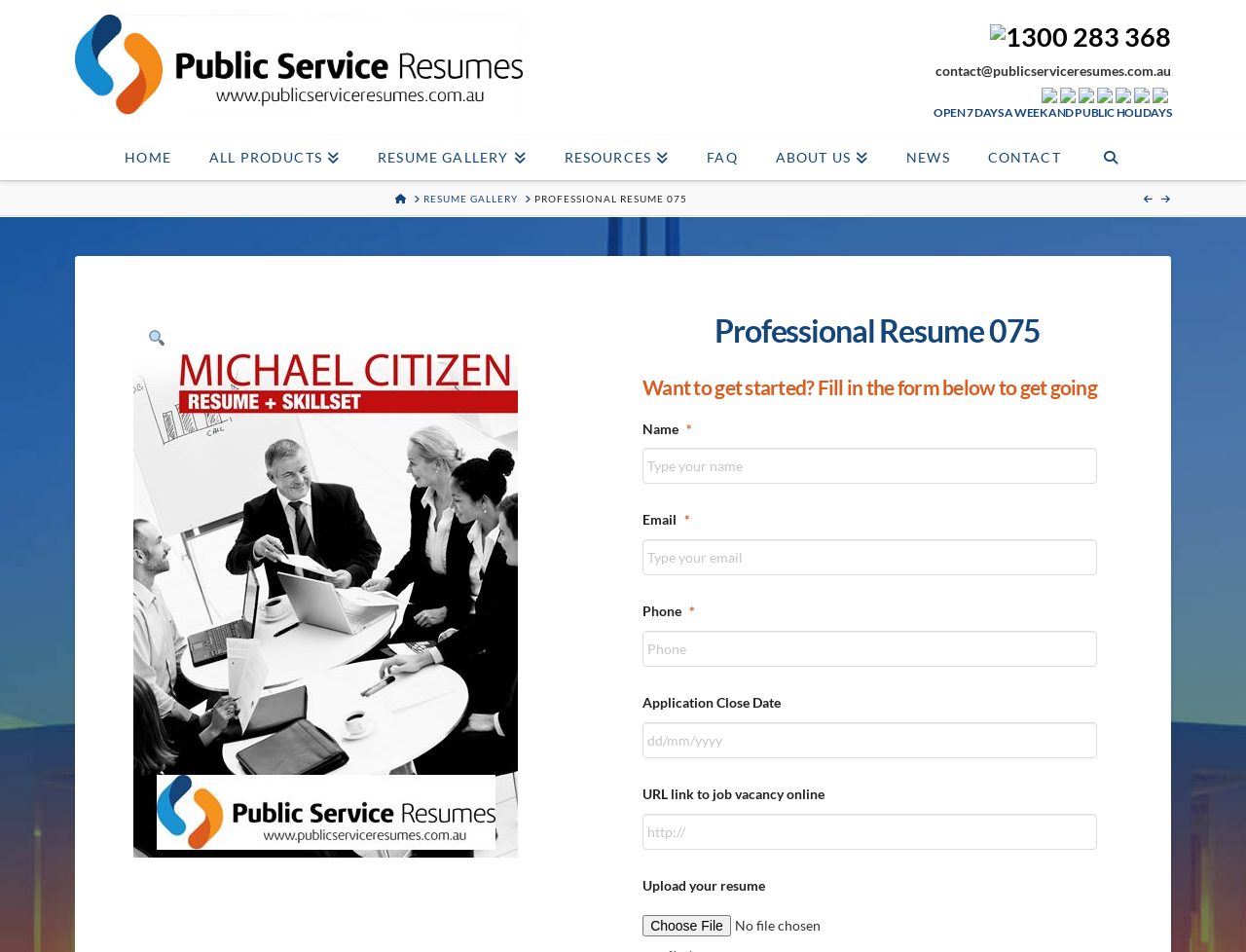Based on the element description: "Professional Resume 075", identify the UI element and provide its bounding box coordinates. Use four float numbers between 0 and 1, [left, top, right, bottom].

[0.429, 0.201, 0.551, 0.216]